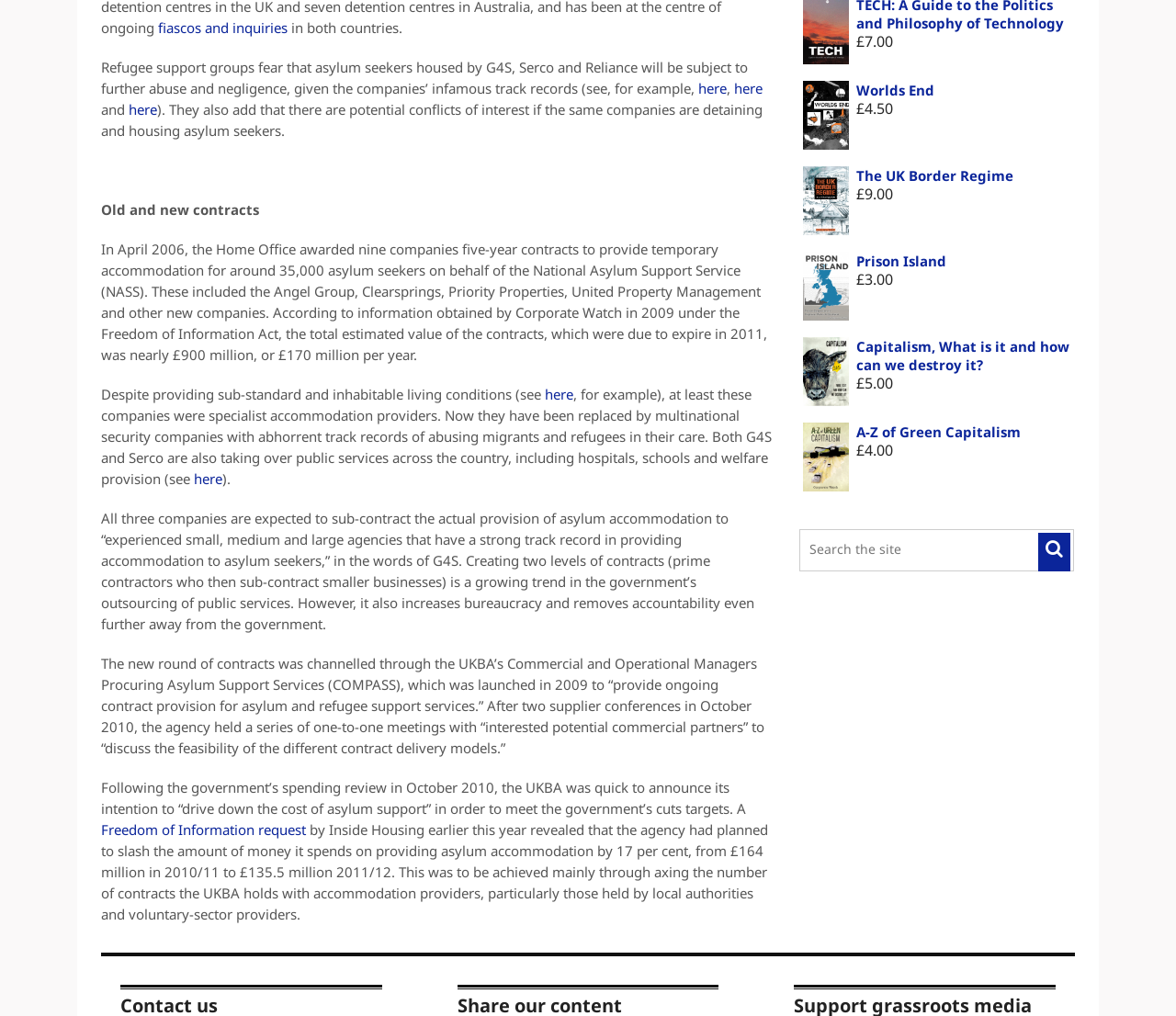Provide the bounding box coordinates for the UI element that is described by this text: "fiascos and inquiries". The coordinates should be in the form of four float numbers between 0 and 1: [left, top, right, bottom].

[0.134, 0.018, 0.245, 0.036]